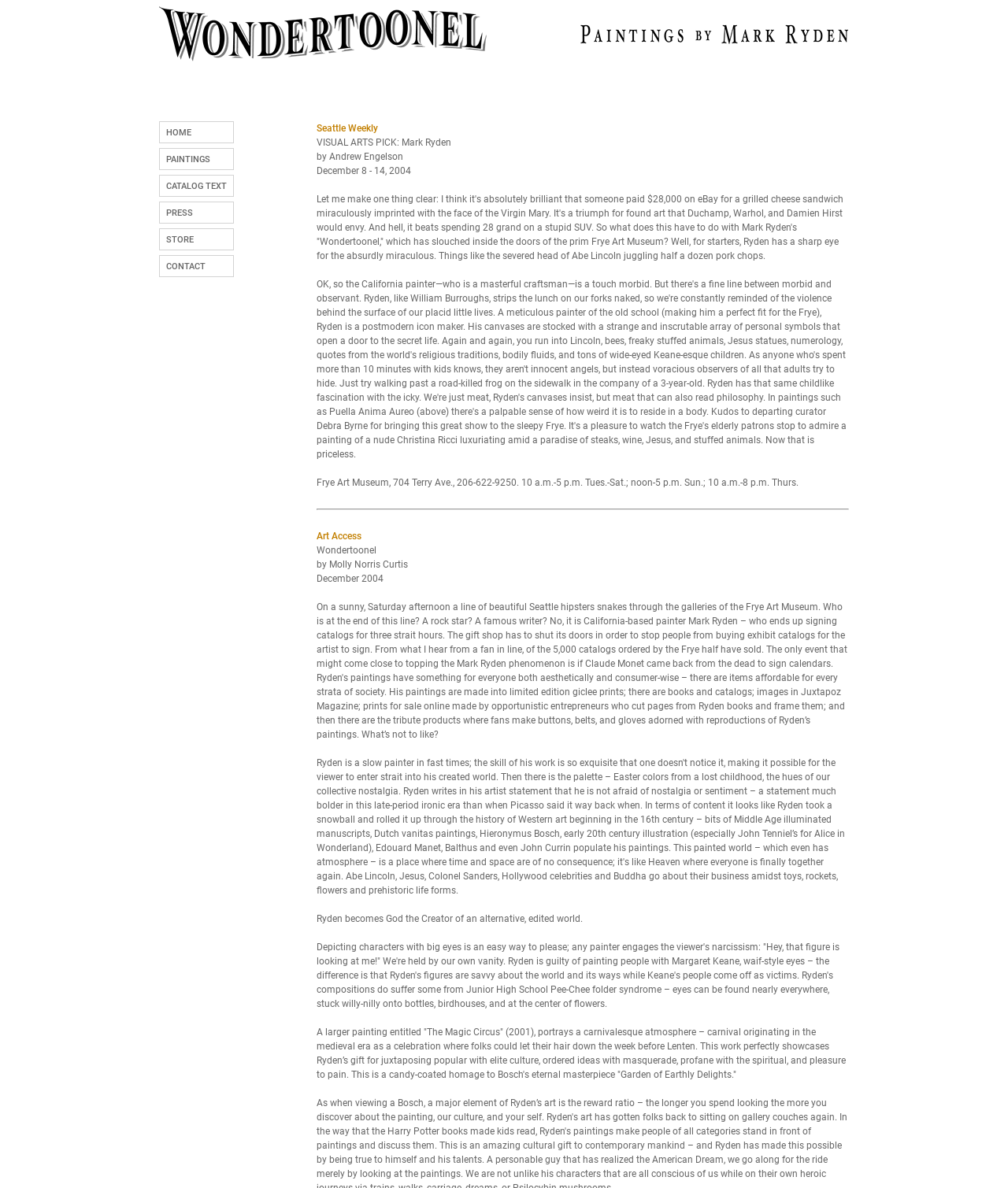What is the title of one of Mark Ryden's paintings?
From the screenshot, supply a one-word or short-phrase answer.

The Magic Circus